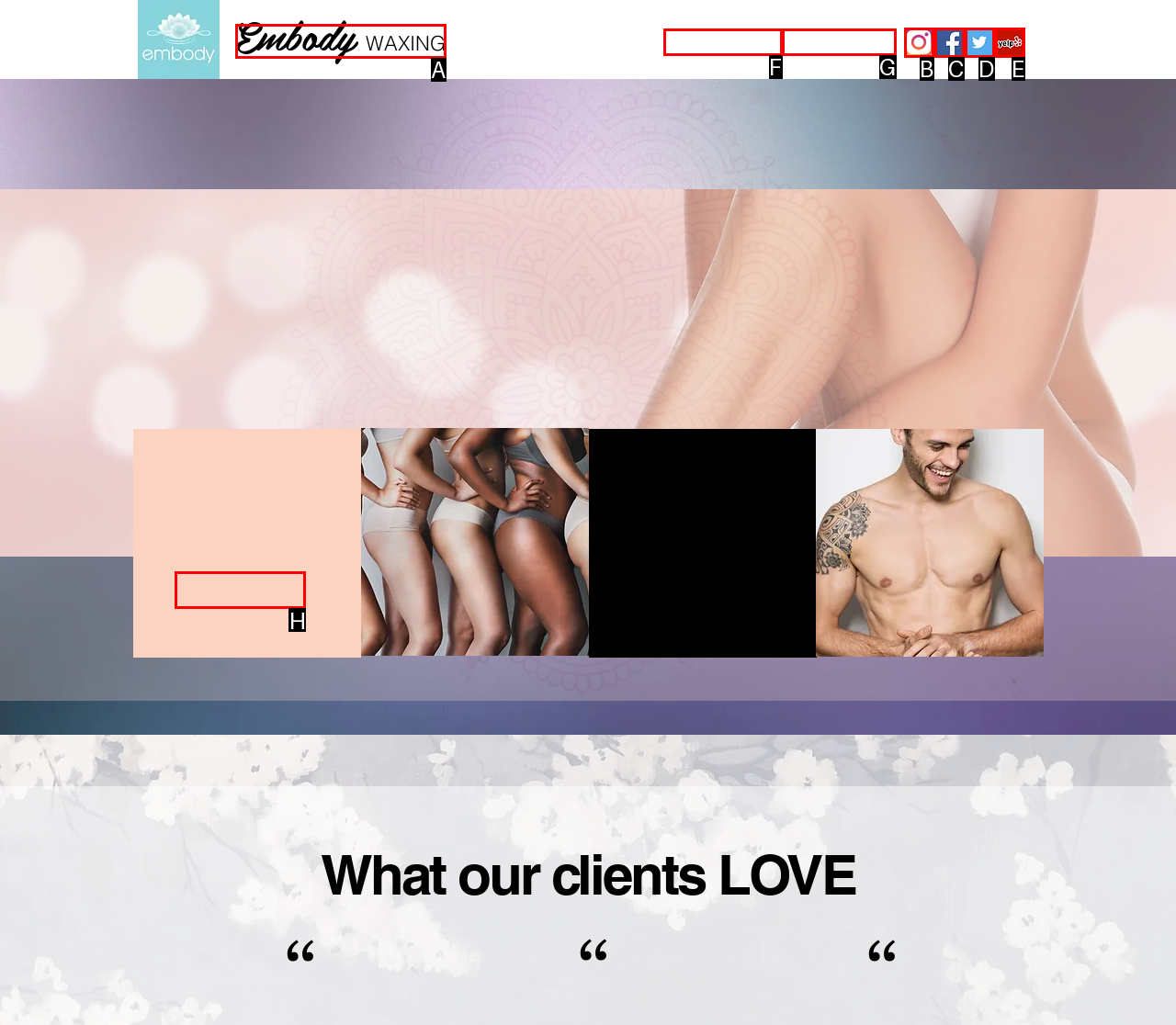For the task "Explore the blog entries", which option's letter should you click? Answer with the letter only.

None